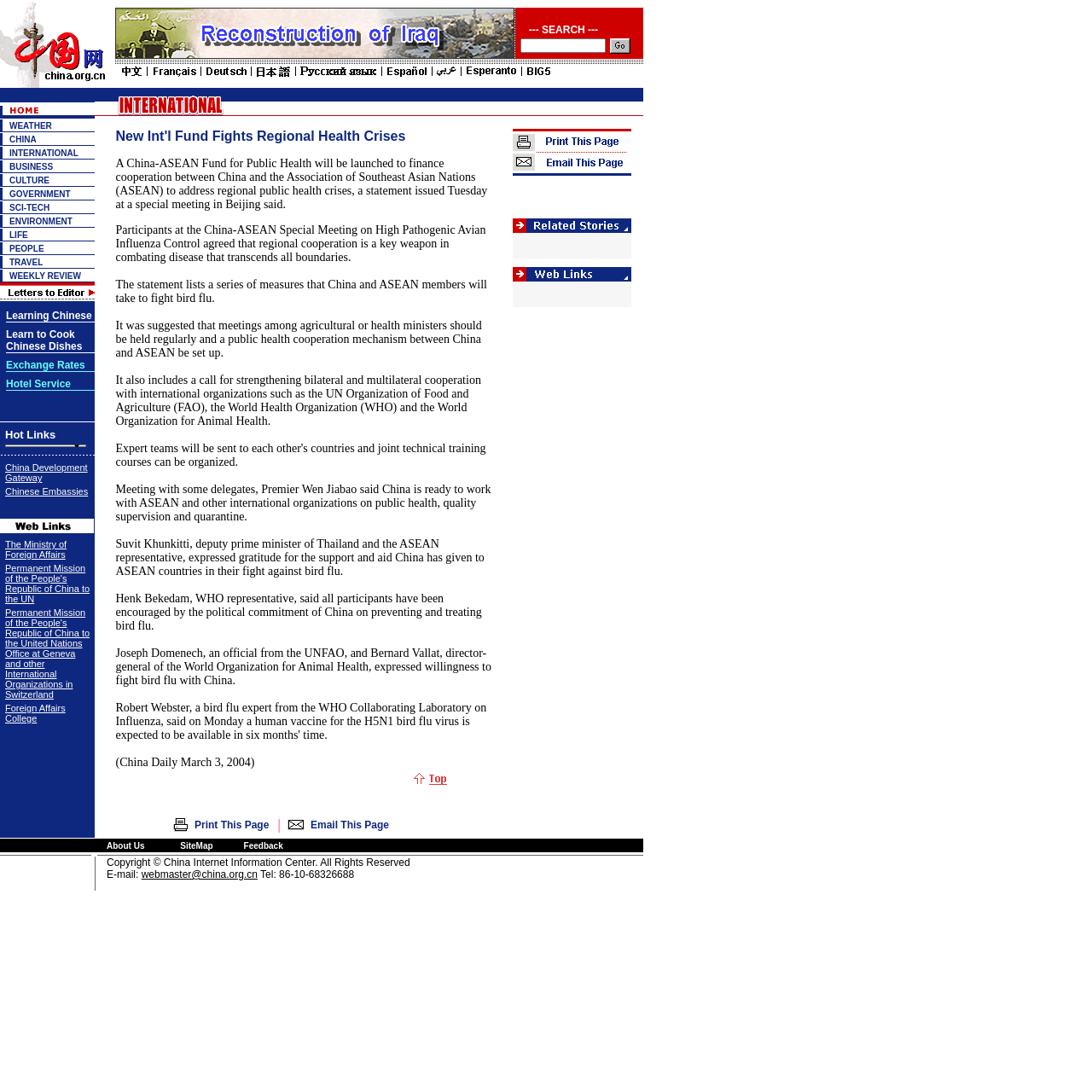Respond with a single word or phrase:
What type of content does the website provide?

News and information